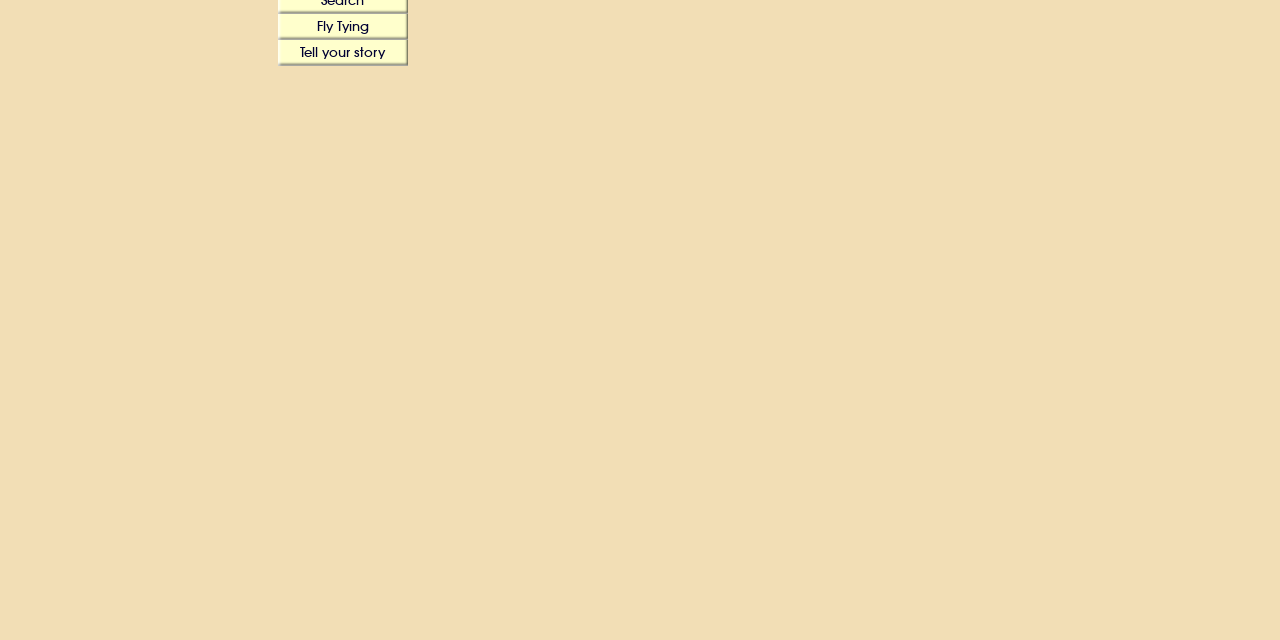Find the bounding box of the UI element described as follows: "Tell your story".

[0.217, 0.062, 0.318, 0.103]